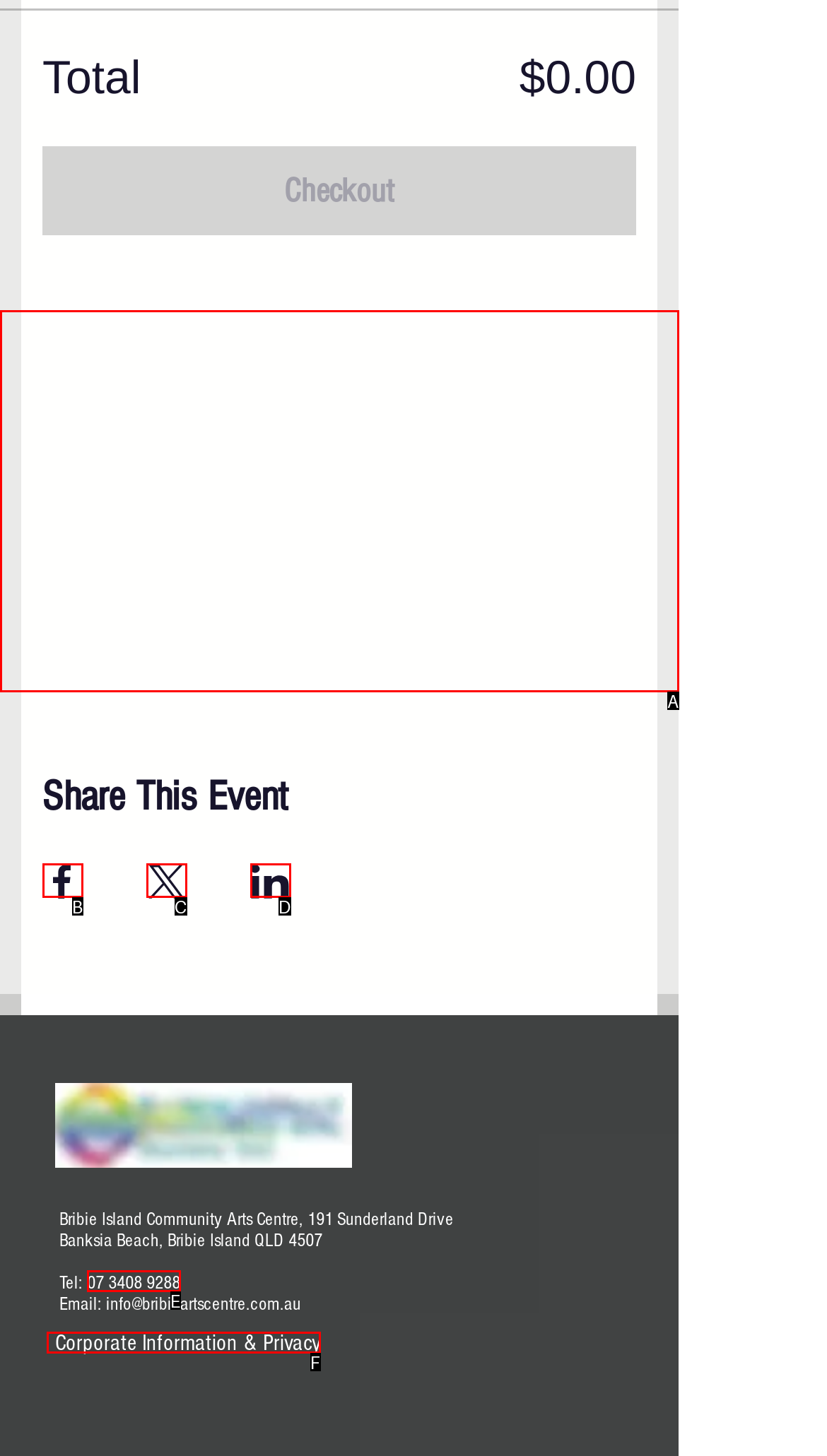Find the option that fits the given description: aria-label="Share event on Facebook"
Answer with the letter representing the correct choice directly.

B